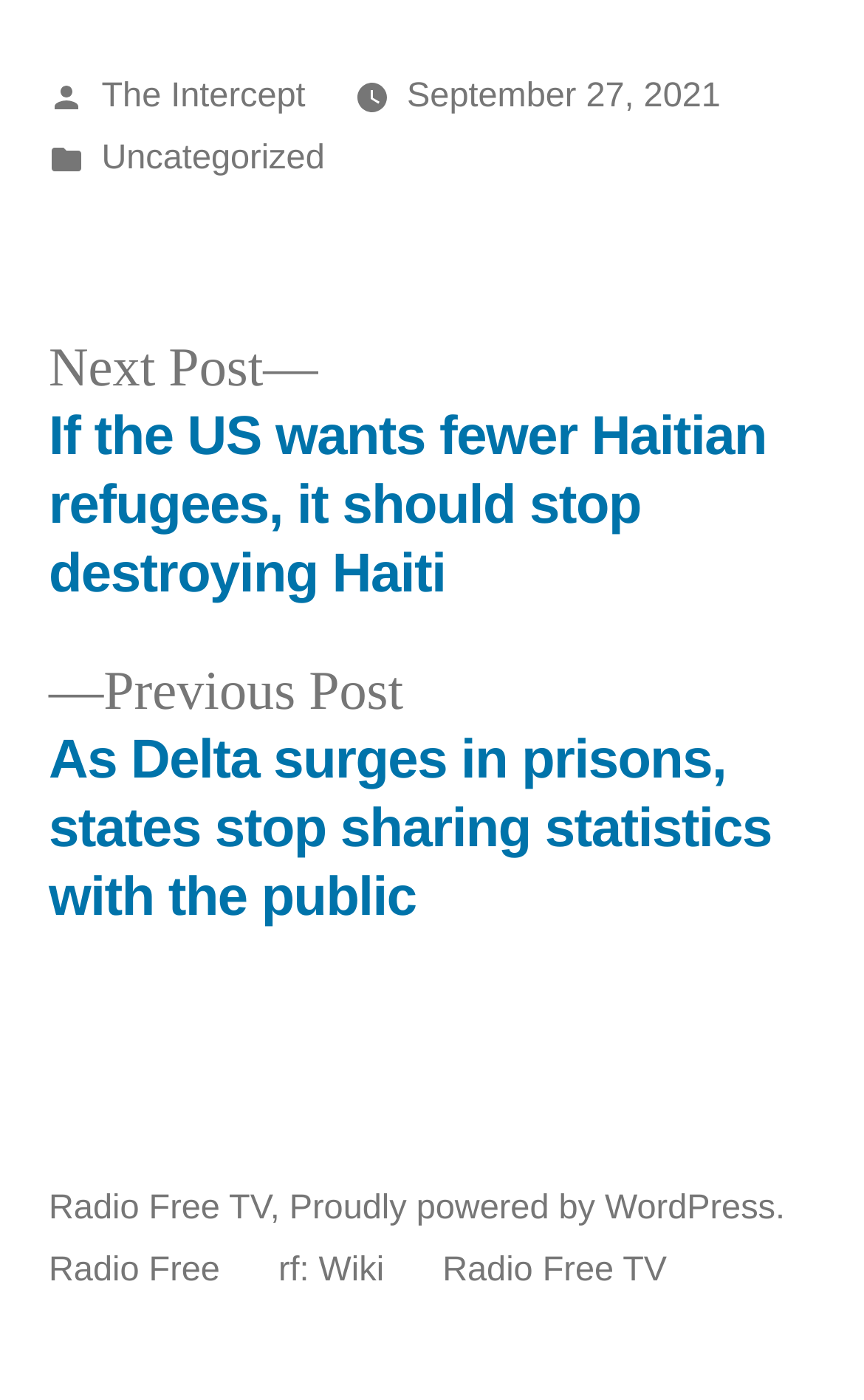Return the bounding box coordinates of the UI element that corresponds to this description: "Proudly powered by WordPress.". The coordinates must be given as four float numbers in the range of 0 and 1, [left, top, right, bottom].

[0.335, 0.849, 0.909, 0.876]